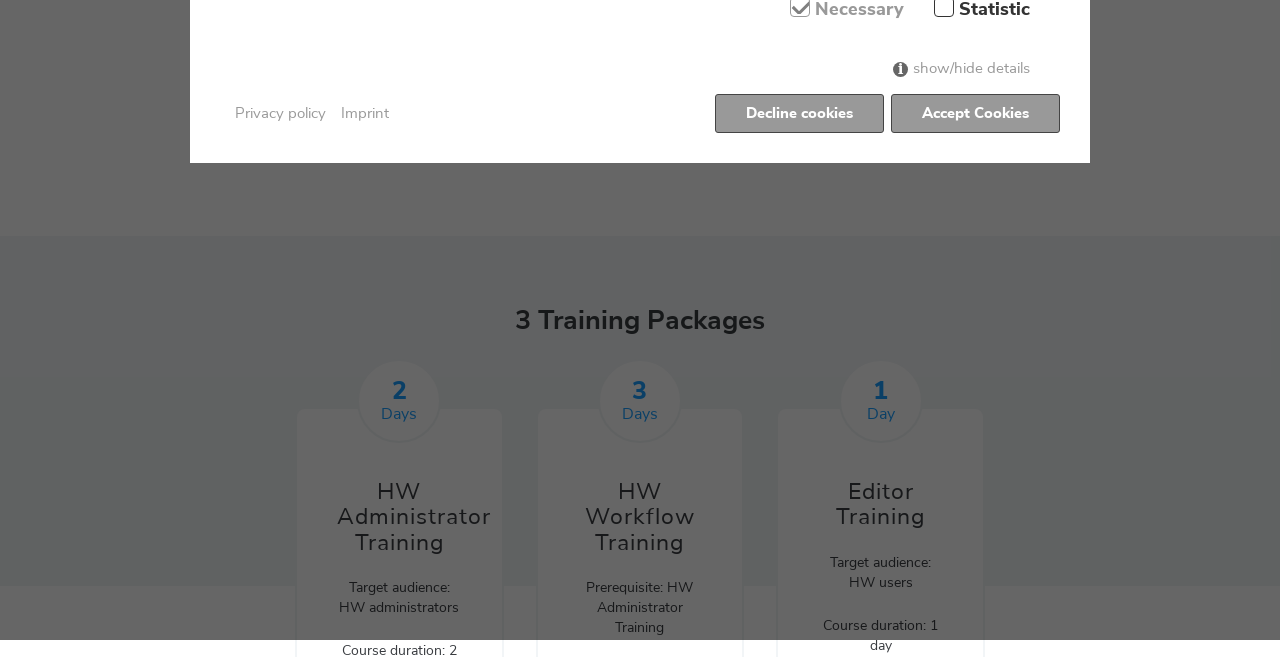Extract the bounding box coordinates for the UI element described as: "Imprint".

[0.266, 0.156, 0.304, 0.189]